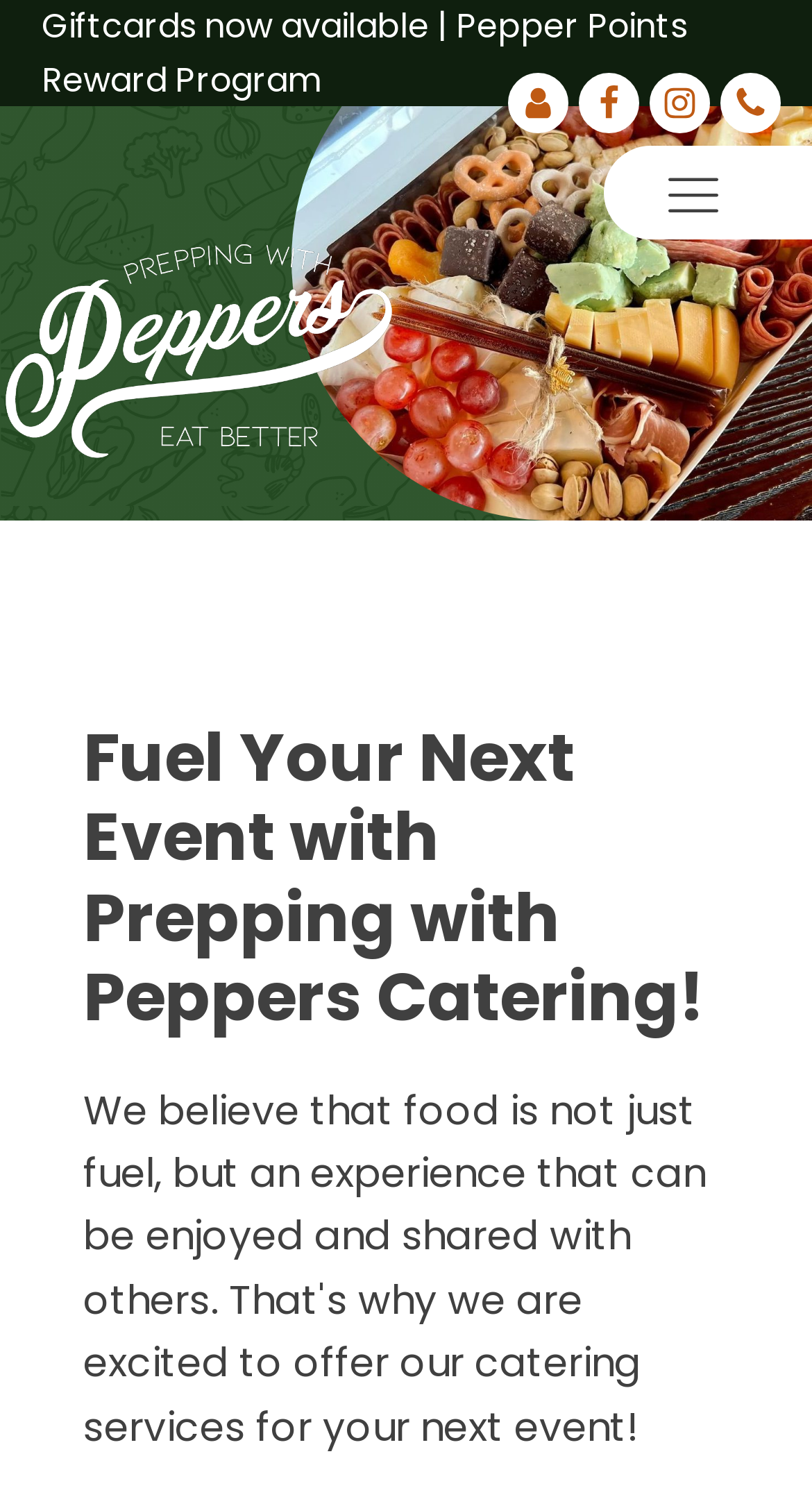Can you locate the main headline on this webpage and provide its text content?

Fuel Your Next Event with Prepping with Peppers Catering!